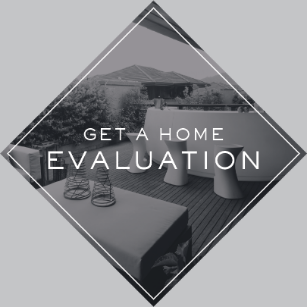Please reply to the following question with a single word or a short phrase:
What is the location of the real estate services being offered?

Kamloops